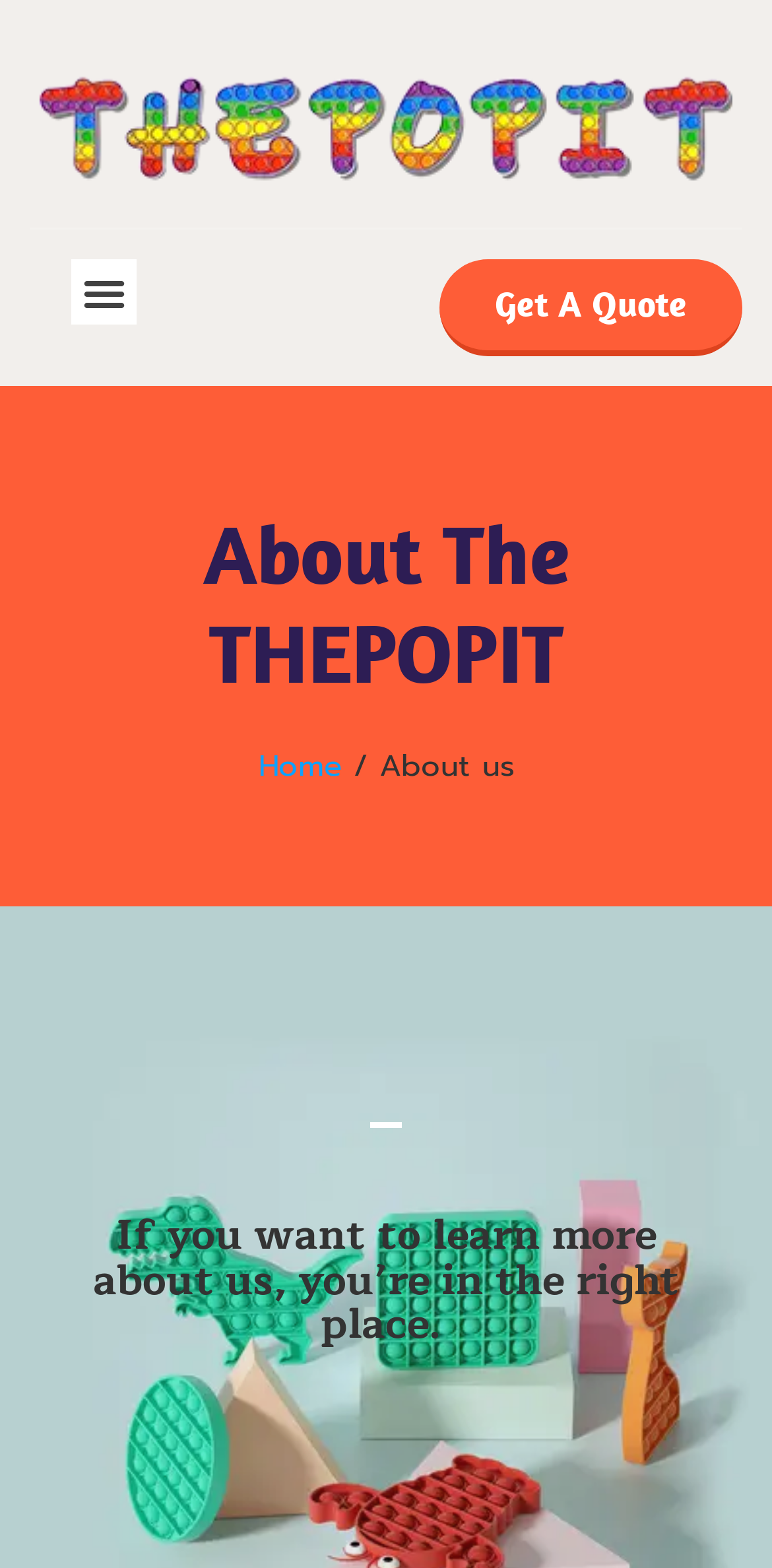What is the purpose of this website?
Using the picture, provide a one-word or short phrase answer.

Wholesale POP It Fidget Toys